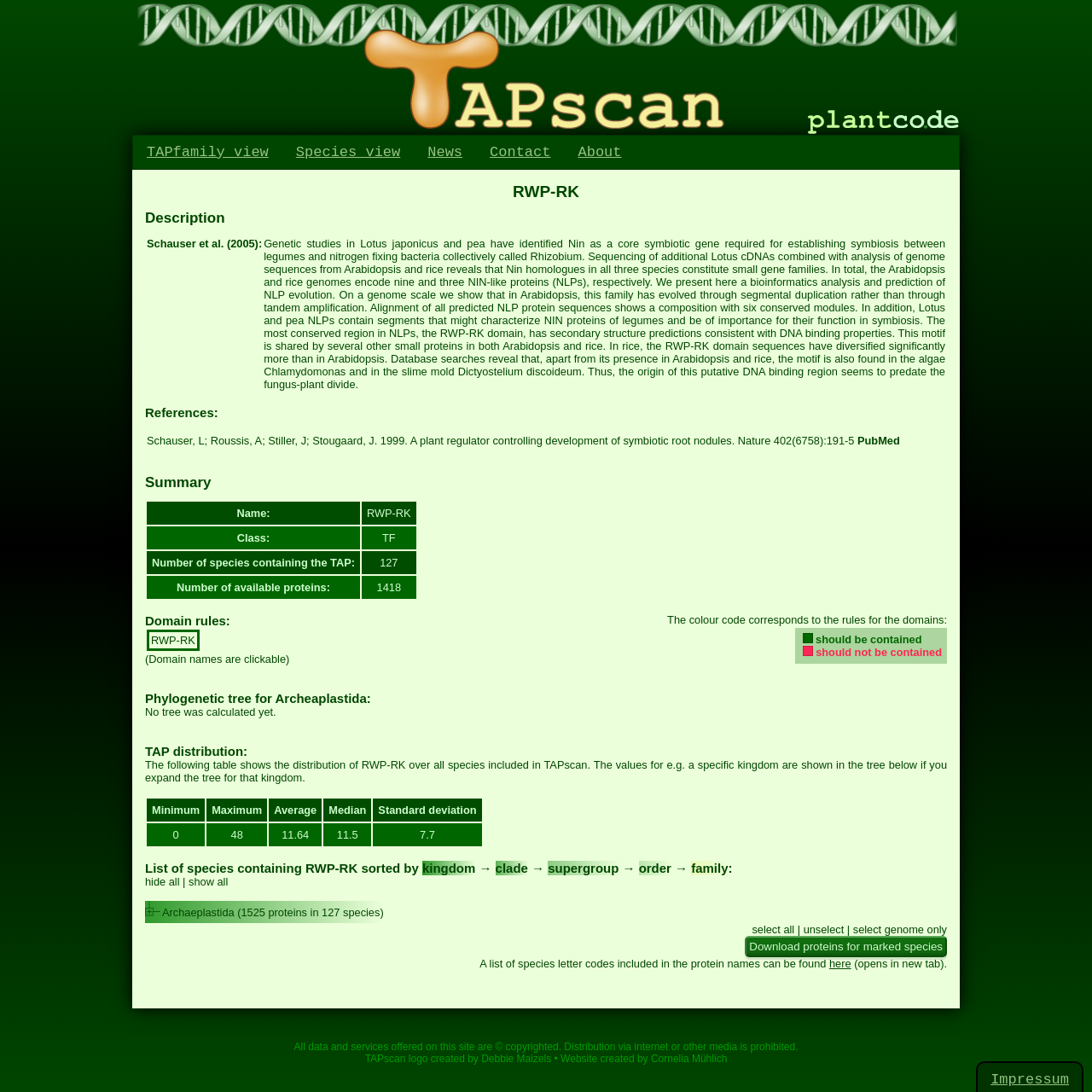Please identify the bounding box coordinates of the area that needs to be clicked to fulfill the following instruction: "Click the here link."

[0.759, 0.877, 0.779, 0.888]